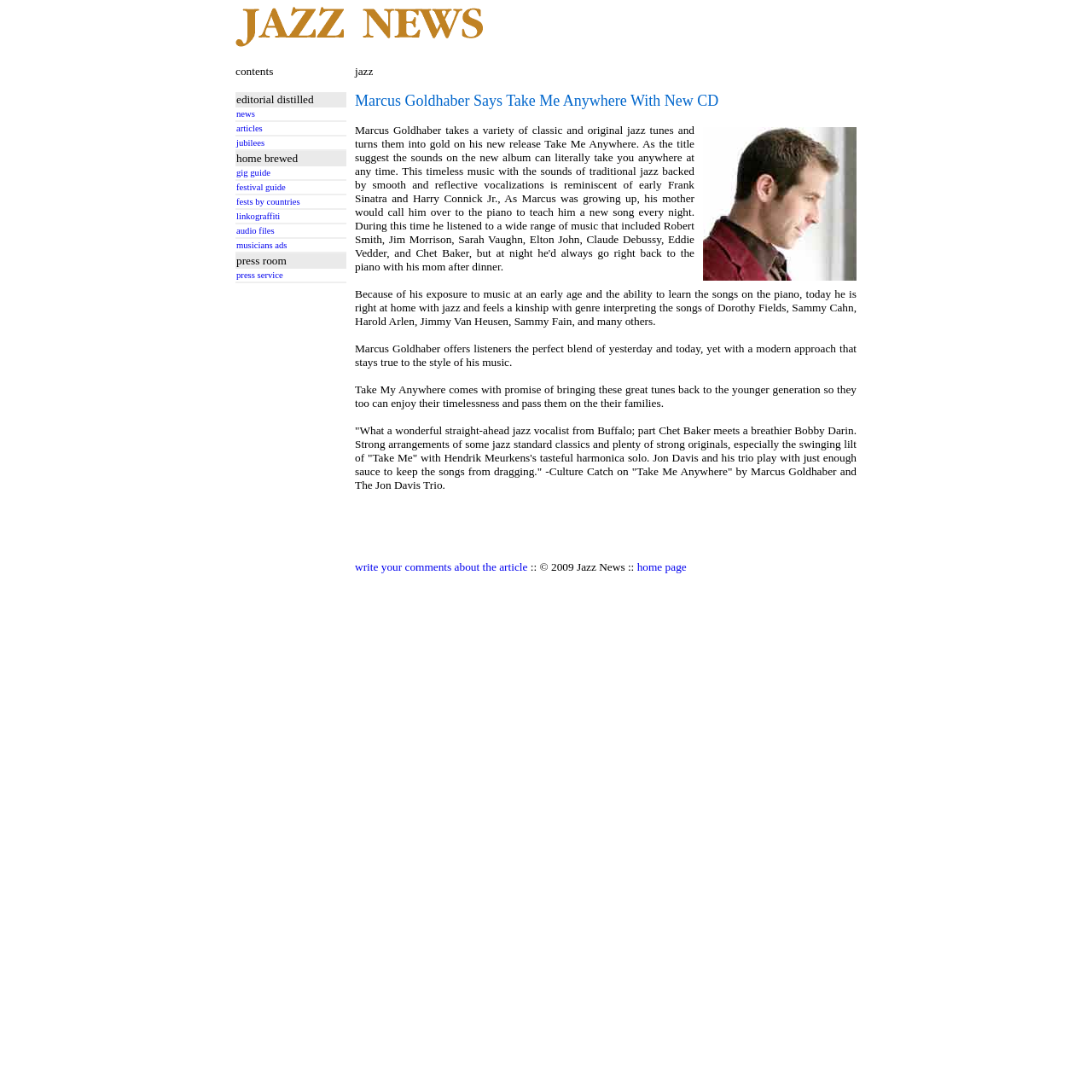Locate the bounding box coordinates of the element I should click to achieve the following instruction: "click gig guide".

[0.216, 0.154, 0.316, 0.162]